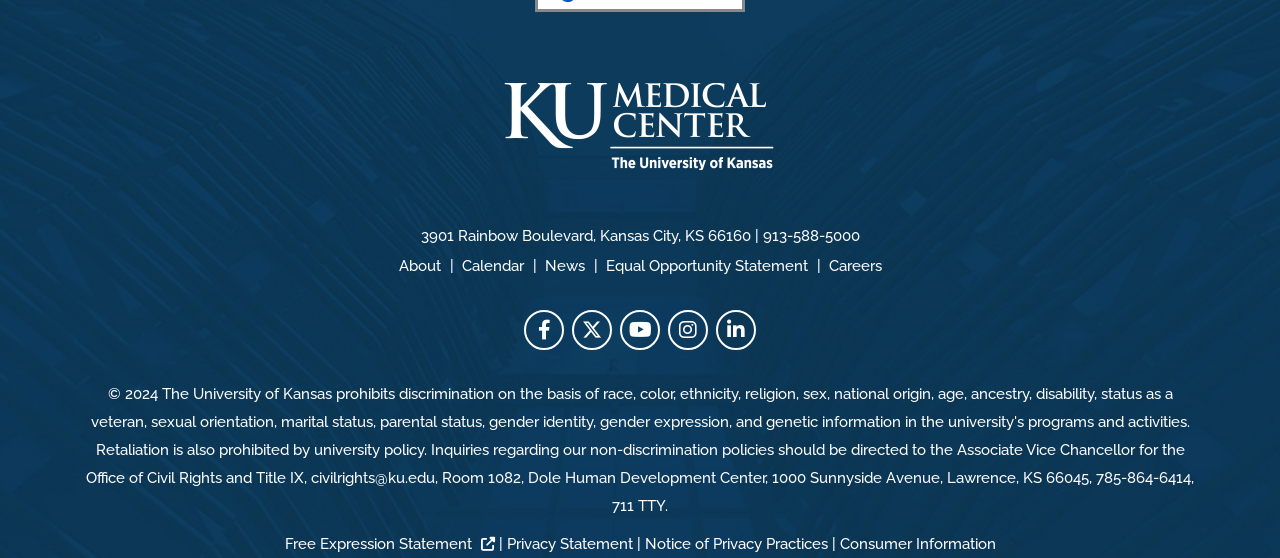Predict the bounding box for the UI component with the following description: "Privacy Statement".

[0.396, 0.958, 0.497, 0.99]